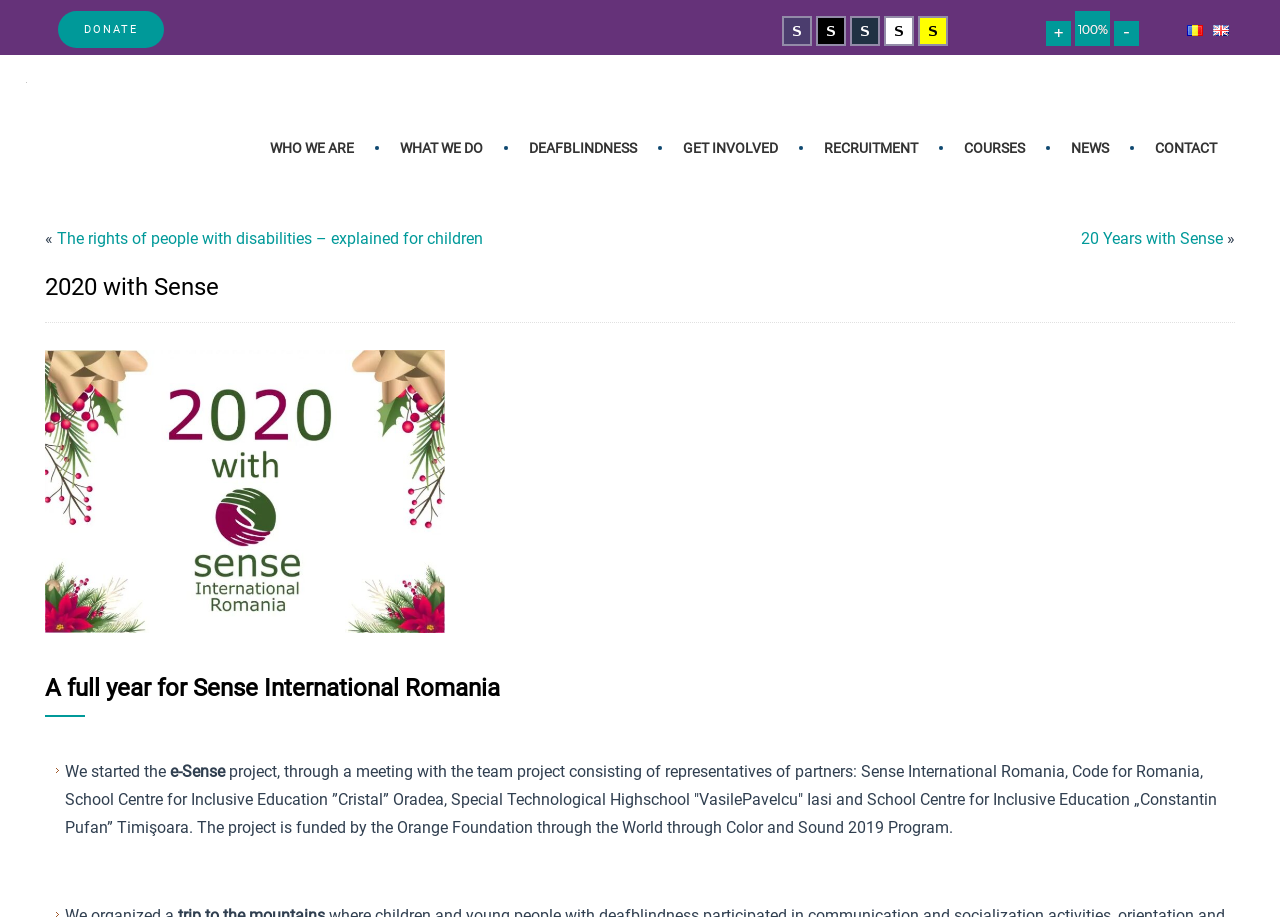What is the purpose of the 'DONATE' button?
Provide an in-depth and detailed answer to the question.

The 'DONATE' button is likely a call-to-action for visitors to contribute financially to the organization, Sense International Romania, which is the main entity associated with this webpage.